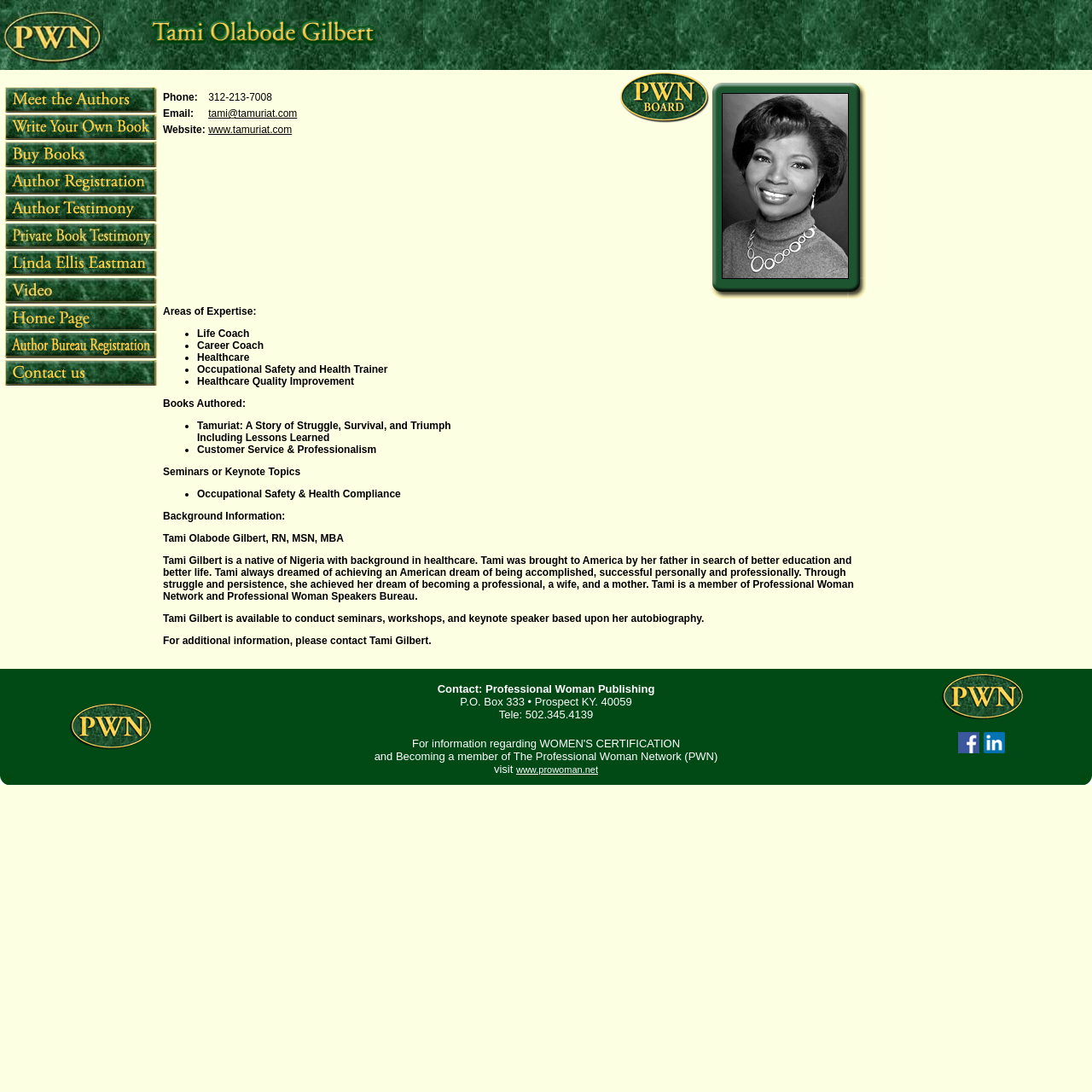Given the description "www.tamuriat.com", determine the bounding box of the corresponding UI element.

[0.191, 0.113, 0.267, 0.124]